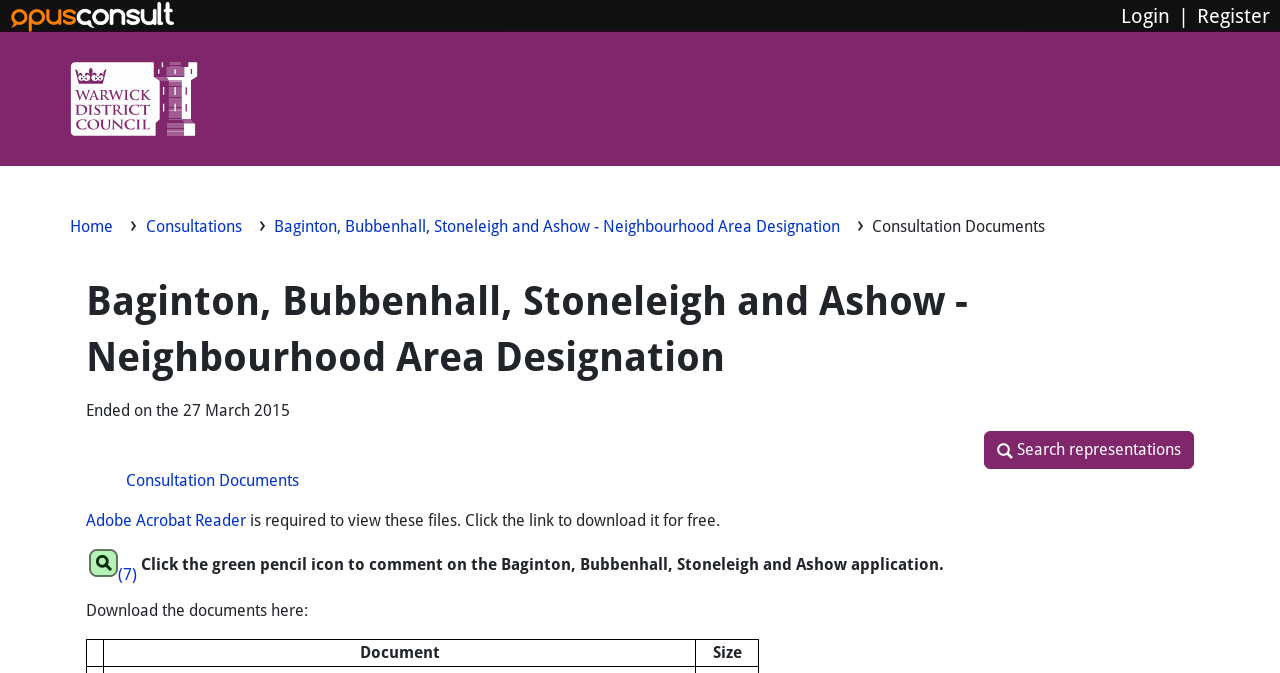Pinpoint the bounding box coordinates of the area that must be clicked to complete this instruction: "Search representations".

[0.769, 0.64, 0.933, 0.697]